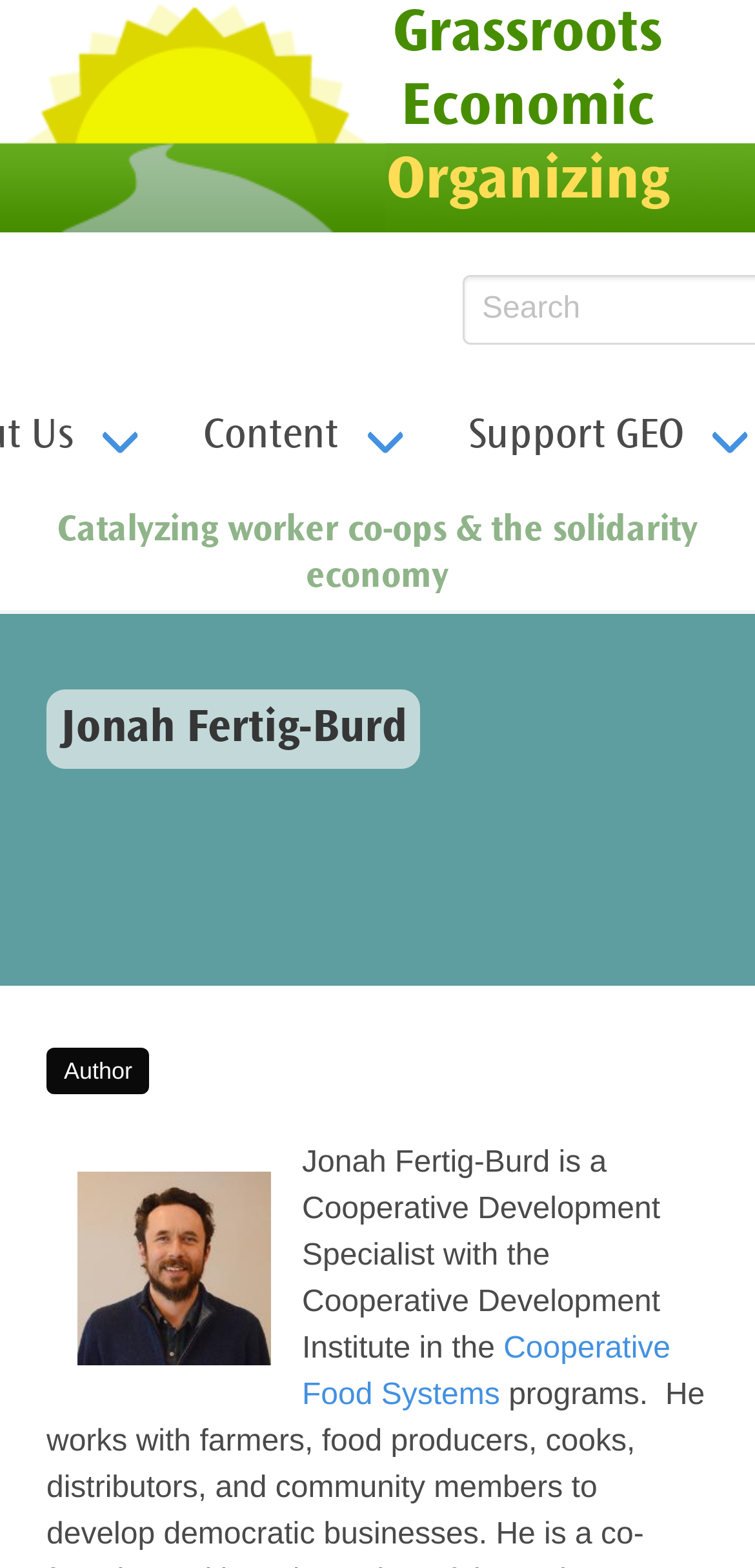Find the bounding box coordinates for the element described here: "Cooperative Food Systems".

[0.4, 0.85, 0.888, 0.9]